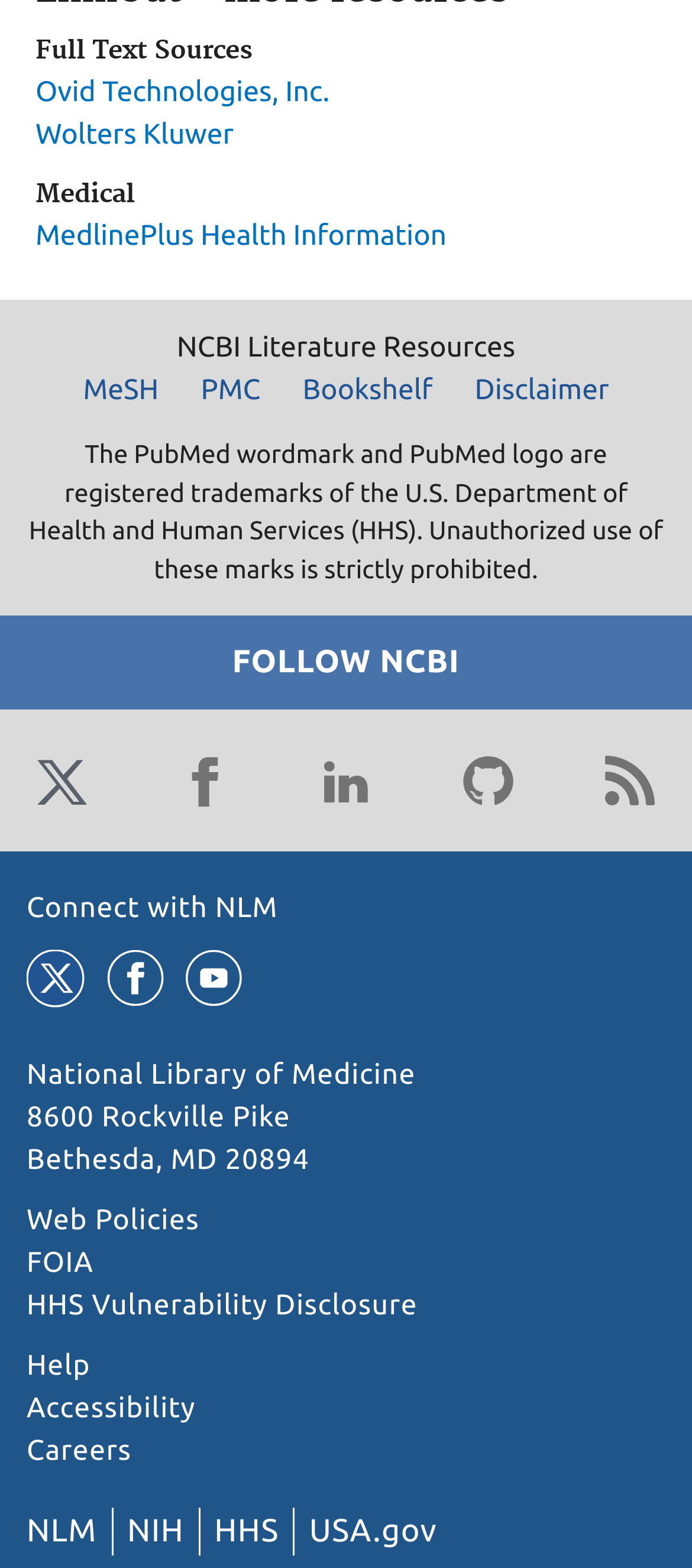Please locate the bounding box coordinates of the element that needs to be clicked to achieve the following instruction: "View Web Policies". The coordinates should be four float numbers between 0 and 1, i.e., [left, top, right, bottom].

[0.038, 0.768, 0.288, 0.789]